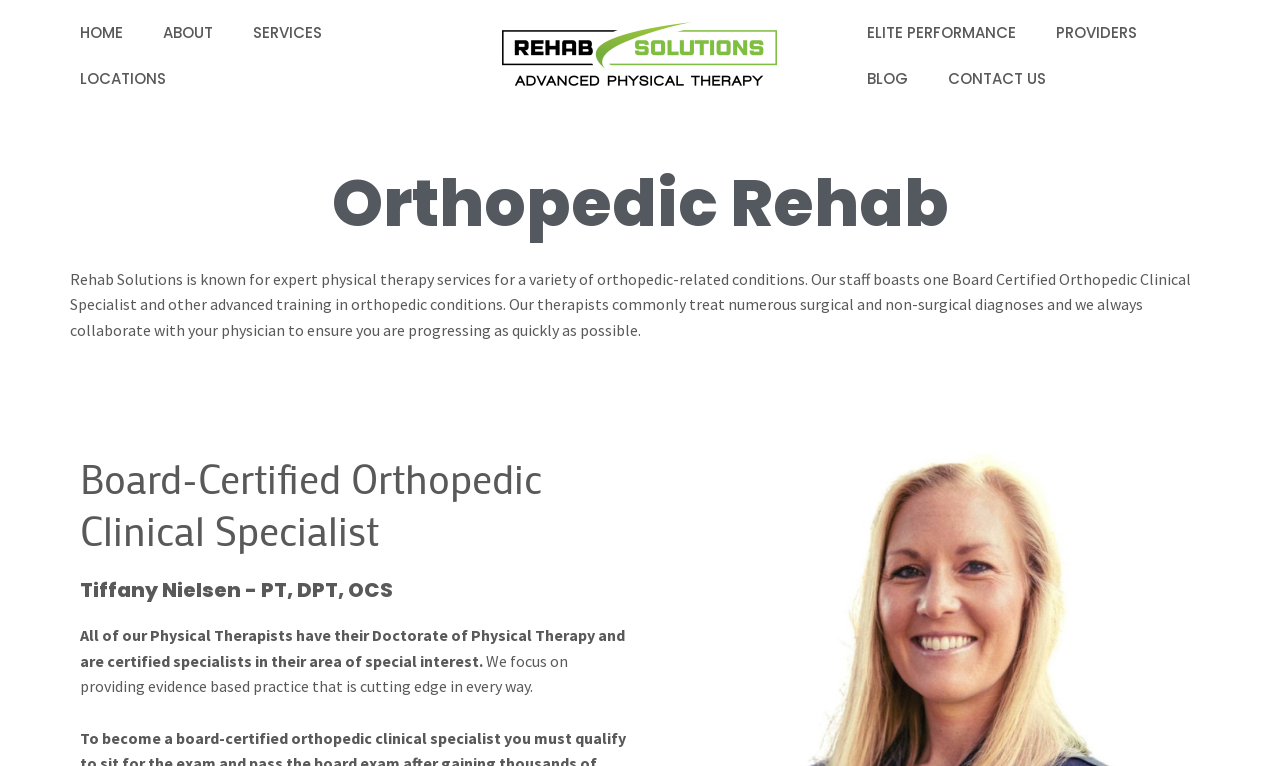Please determine the bounding box coordinates of the clickable area required to carry out the following instruction: "learn about rehab solutions". The coordinates must be four float numbers between 0 and 1, represented as [left, top, right, bottom].

[0.112, 0.013, 0.182, 0.073]